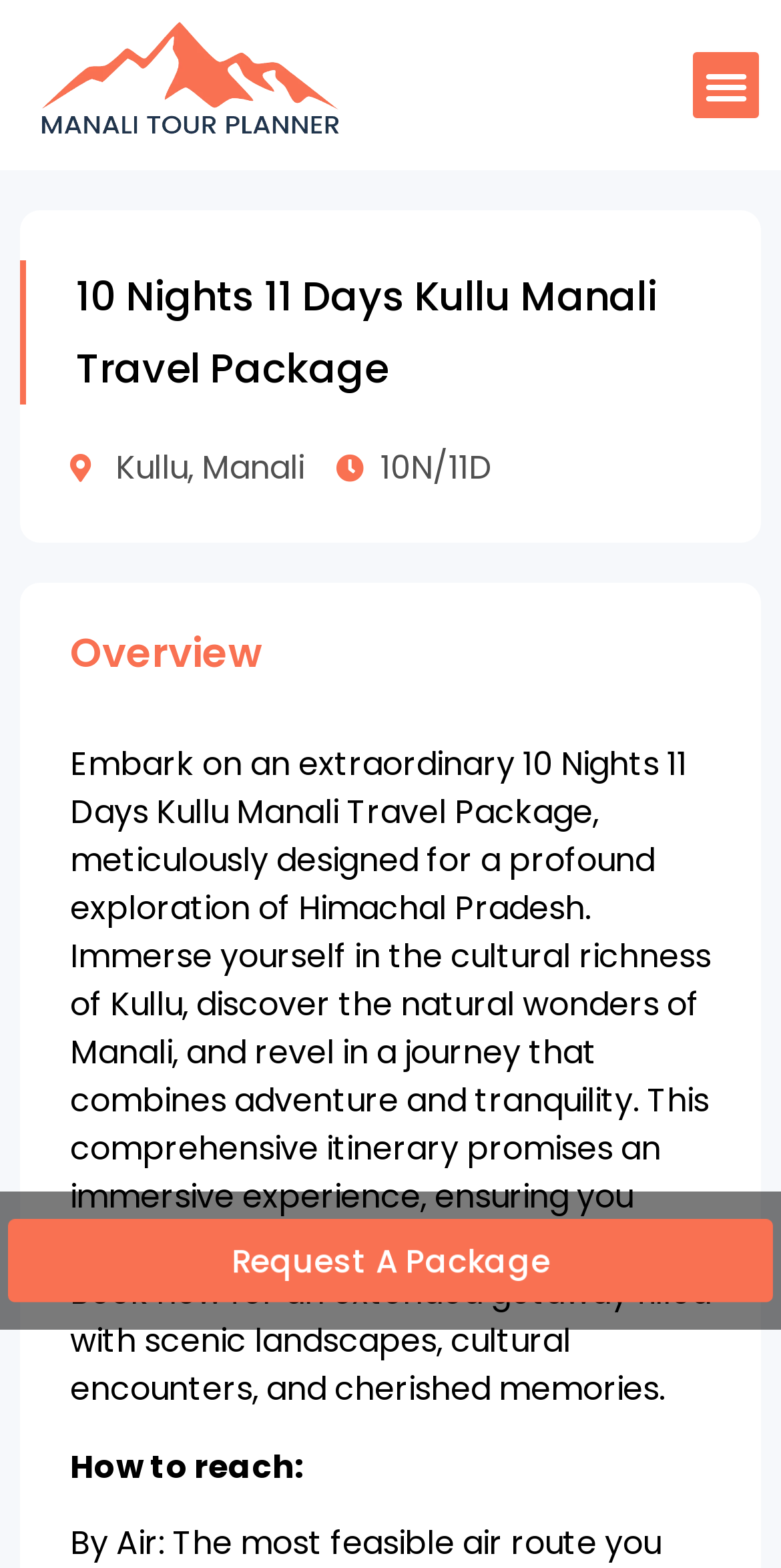Provide a brief response in the form of a single word or phrase:
What is the theme of the travel package?

Adventure and tranquility